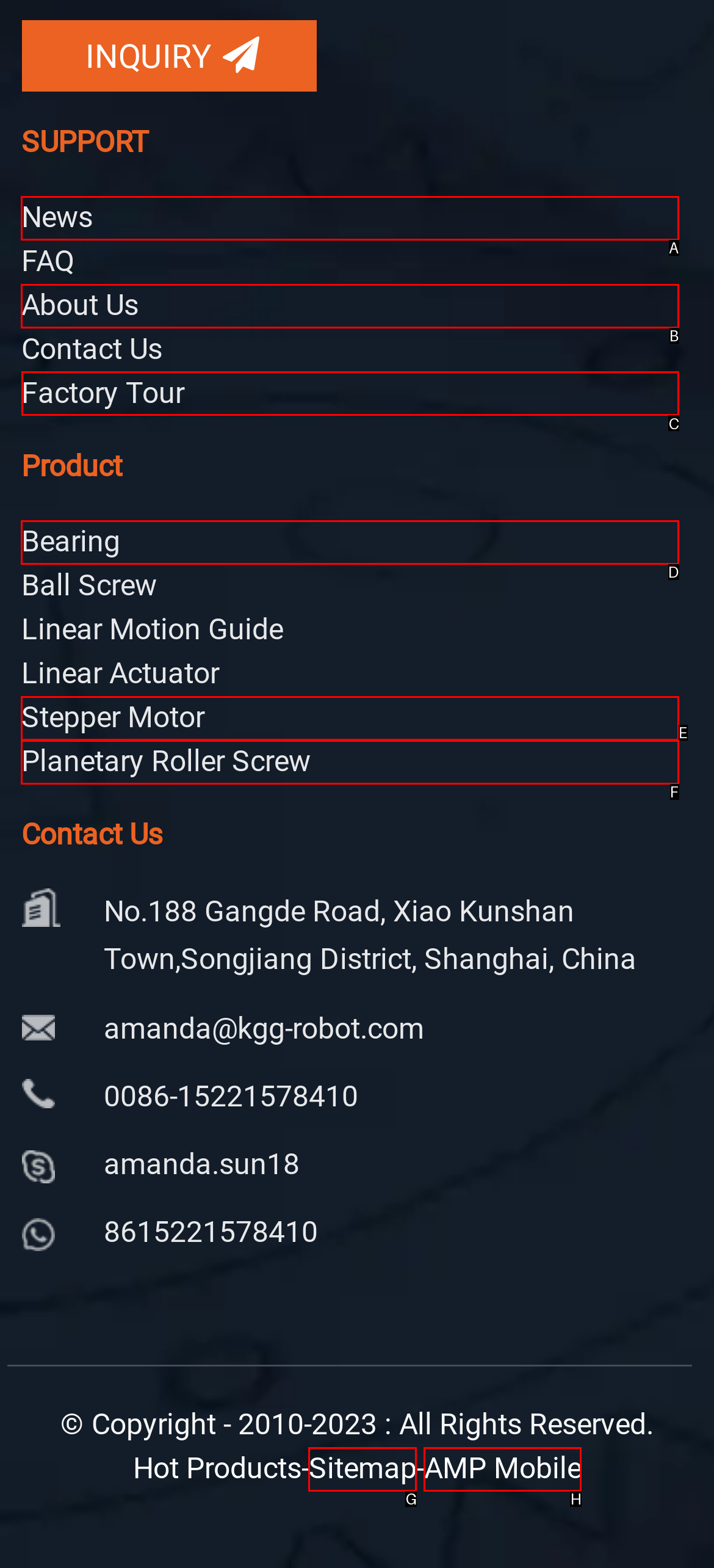Identify the HTML element I need to click to complete this task: View the 'Factory Tour' Provide the option's letter from the available choices.

C